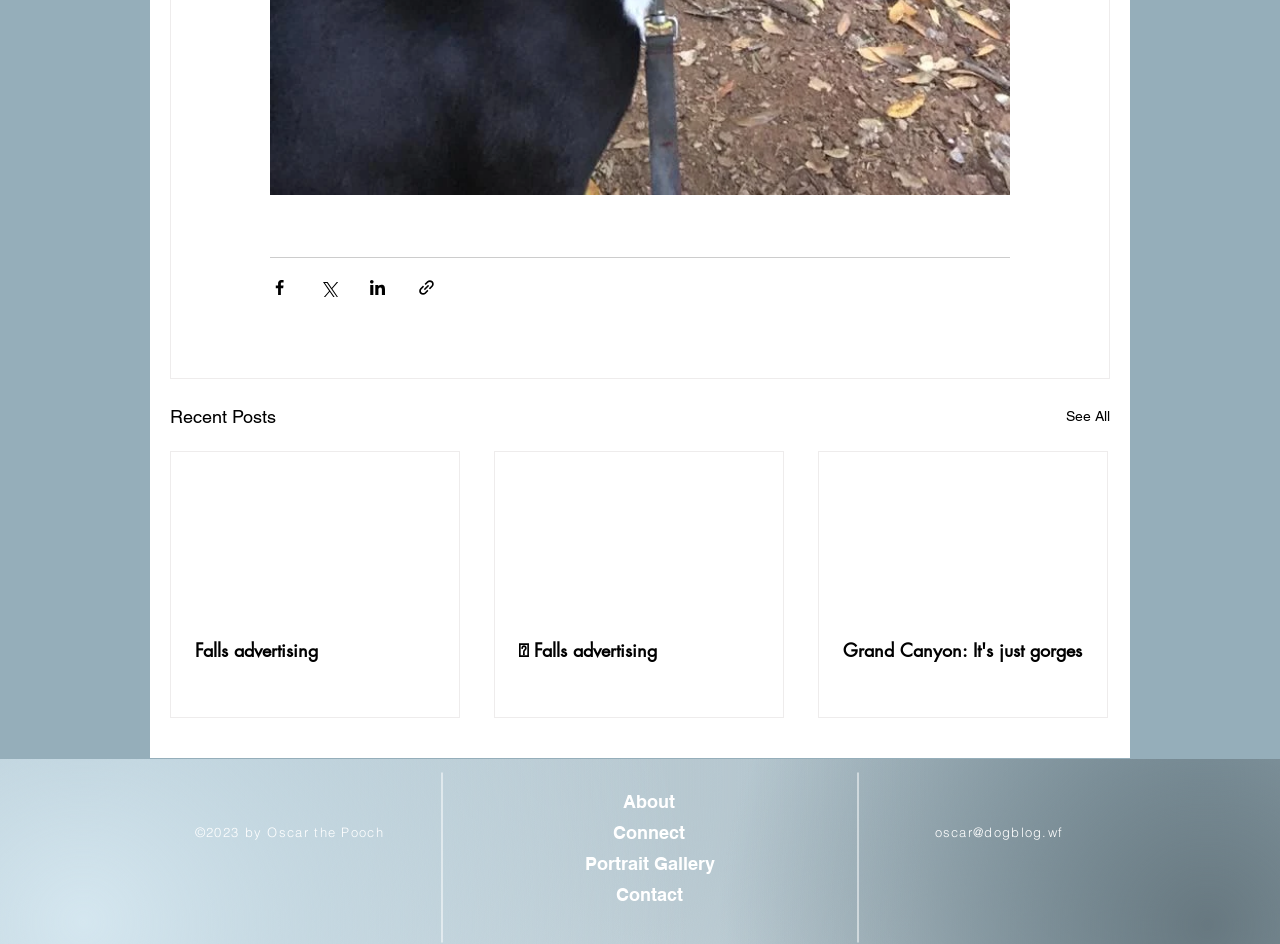Please predict the bounding box coordinates (top-left x, top-left y, bottom-right x, bottom-right y) for the UI element in the screenshot that fits the description: Grand Canyon: It's just gorges

[0.659, 0.675, 0.846, 0.701]